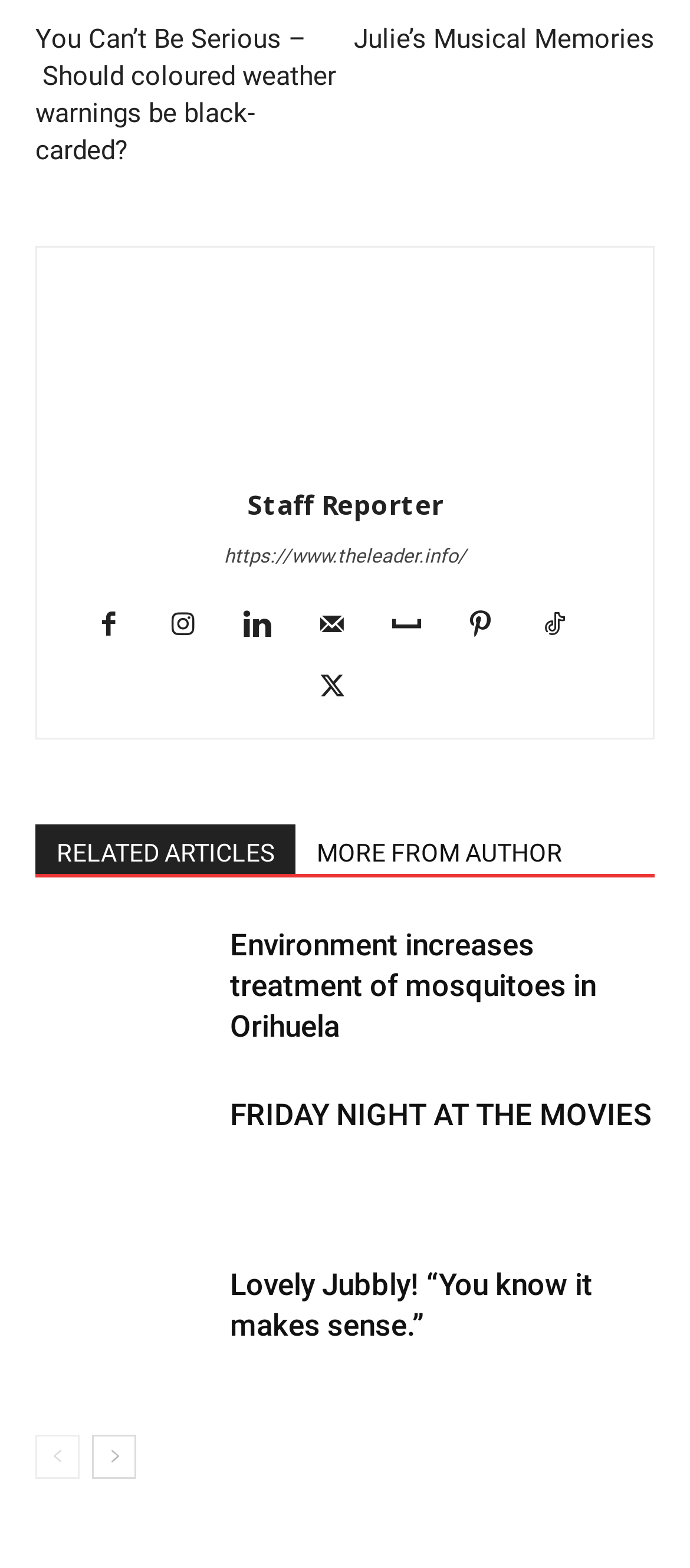Please identify the bounding box coordinates of the element on the webpage that should be clicked to follow this instruction: "View the author's photo". The bounding box coordinates should be given as four float numbers between 0 and 1, formatted as [left, top, right, bottom].

[0.377, 0.182, 0.623, 0.29]